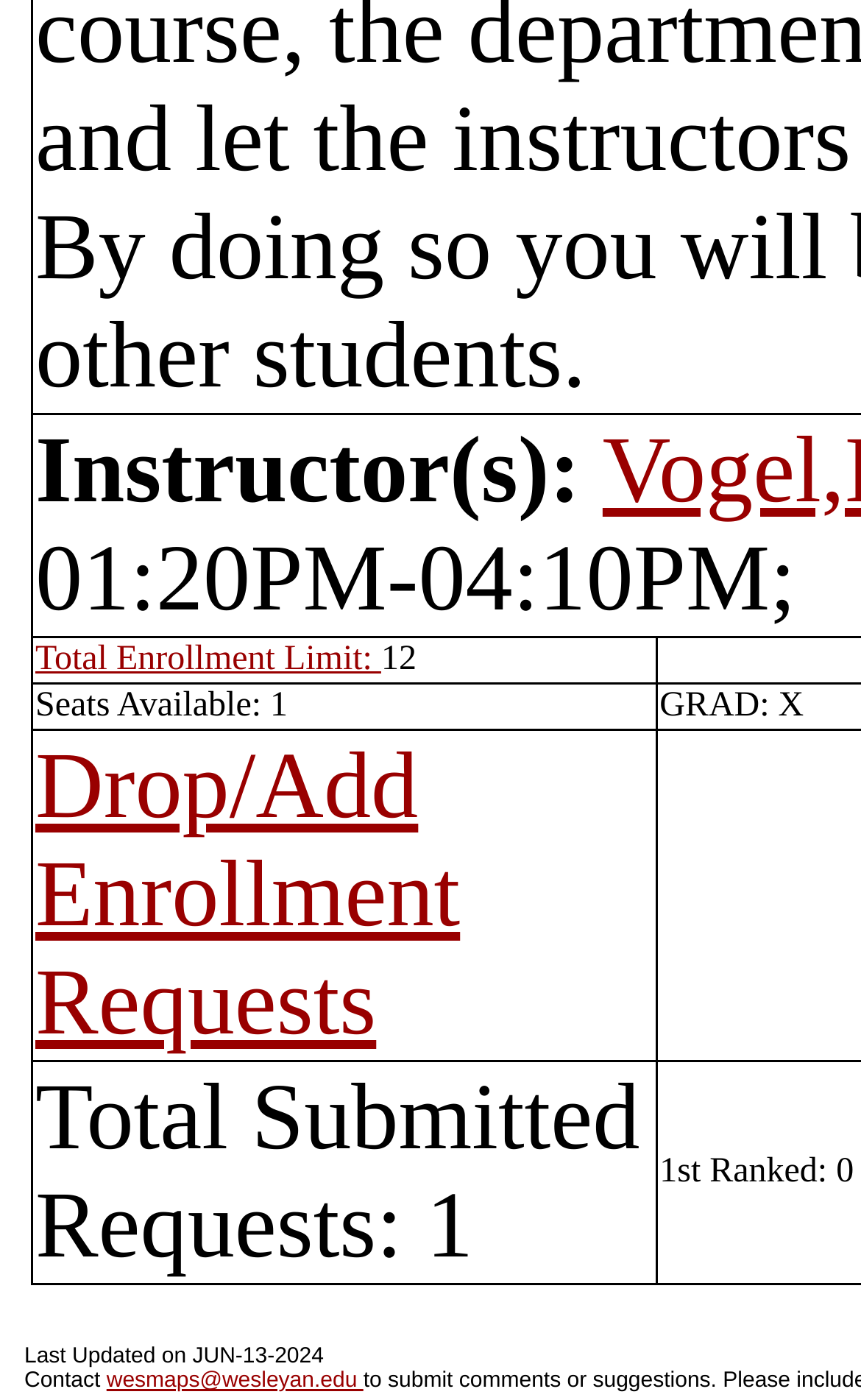Give the bounding box coordinates for this UI element: "wesmaps@wesleyan.edu". The coordinates should be four float numbers between 0 and 1, arranged as [left, top, right, bottom].

[0.124, 0.978, 0.422, 0.995]